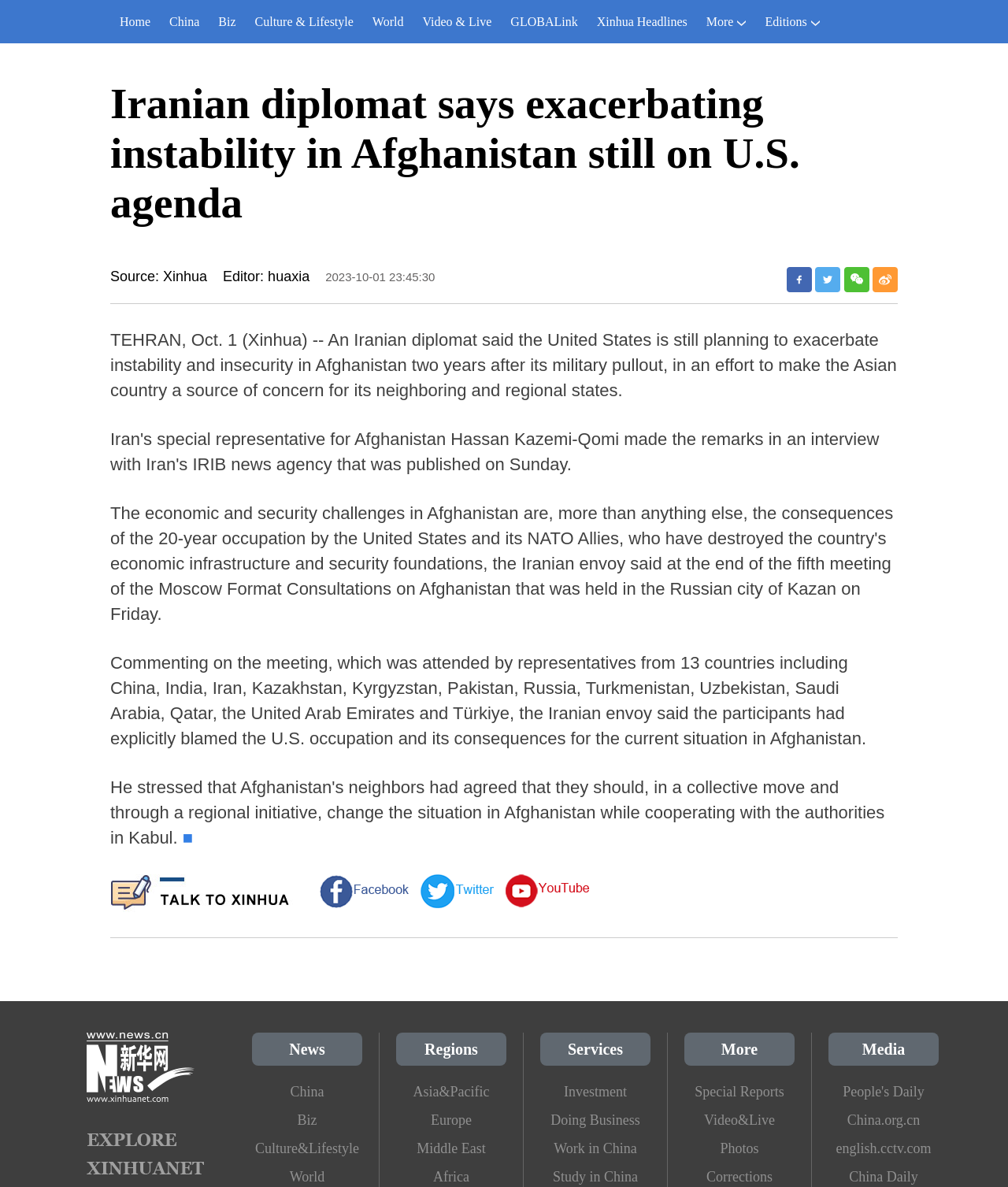Please find and give the text of the main heading on the webpage.

Iranian diplomat says exacerbating instability in Afghanistan still on U.S. agenda